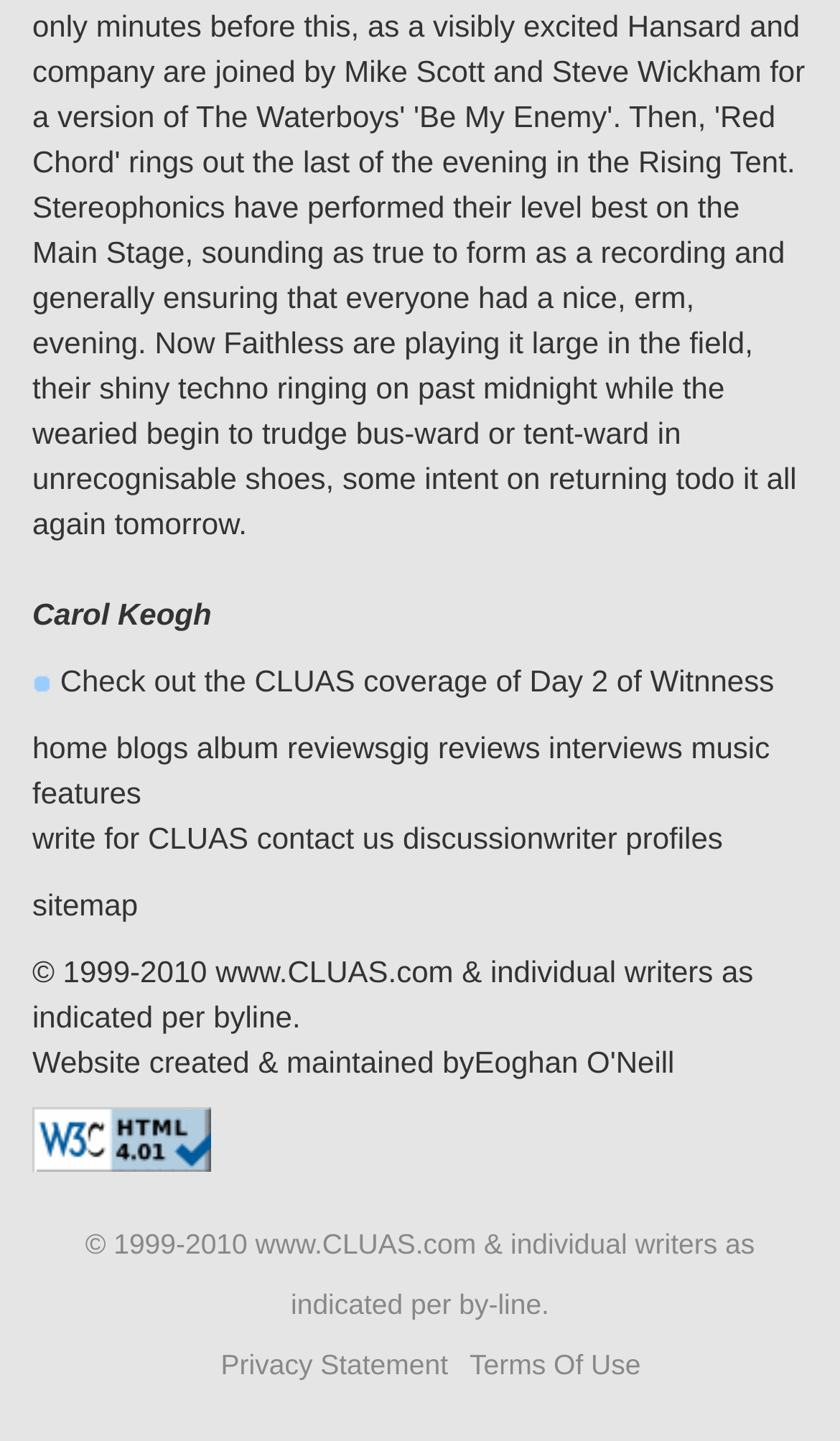Please identify the bounding box coordinates of the element's region that needs to be clicked to fulfill the following instruction: "check out album reviews". The bounding box coordinates should consist of four float numbers between 0 and 1, i.e., [left, top, right, bottom].

[0.234, 0.507, 0.464, 0.531]